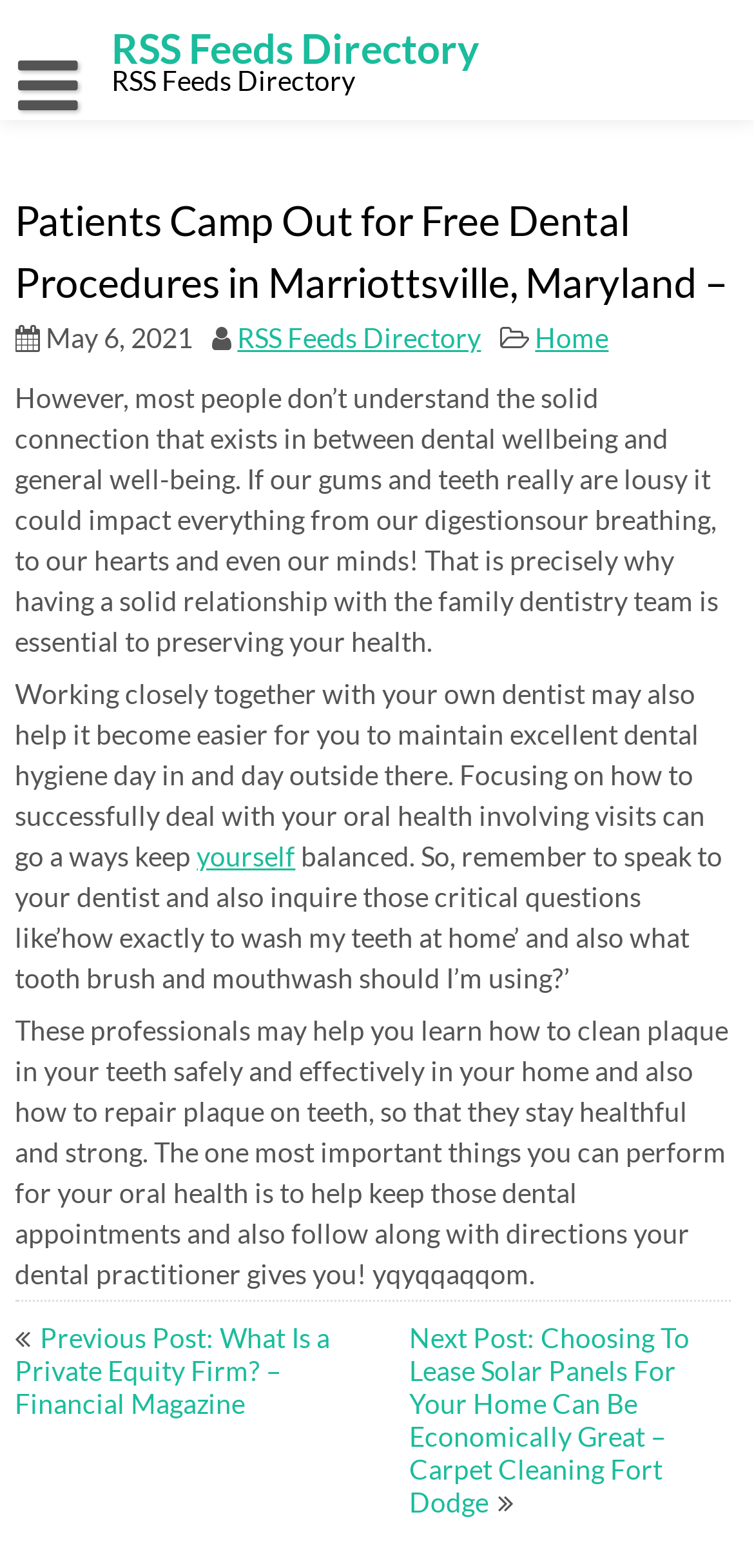Describe all visible elements and their arrangement on the webpage.

The webpage appears to be a blog post or article discussing the importance of dental wellbeing and its connection to general wellbeing. At the top of the page, there is a heading that reads "RSS Feeds Directory" which is also a link. Below this, there is a brief article title "Patients Camp Out for Free Dental Procedures in Marriottsville, Maryland" followed by a timestamp "May 6, 2021".

The main content of the article is divided into four paragraphs. The first paragraph explains how poor dental health can impact overall wellbeing, including digestion, breathing, heart health, and mental health. The second paragraph emphasizes the importance of having a good relationship with a family dentistry team to maintain good health. The third paragraph discusses the benefits of working closely with a dentist to maintain good oral health, and the fourth paragraph provides tips on how to keep teeth healthy and strong.

To the right of the article title, there are two links: "RSS Feeds Directory" and "Home". At the bottom of the page, there is a navigation section with links to previous and next posts, titled "Post navigation". The previous post is about private equity firms, and the next post is about leasing solar panels for home use.